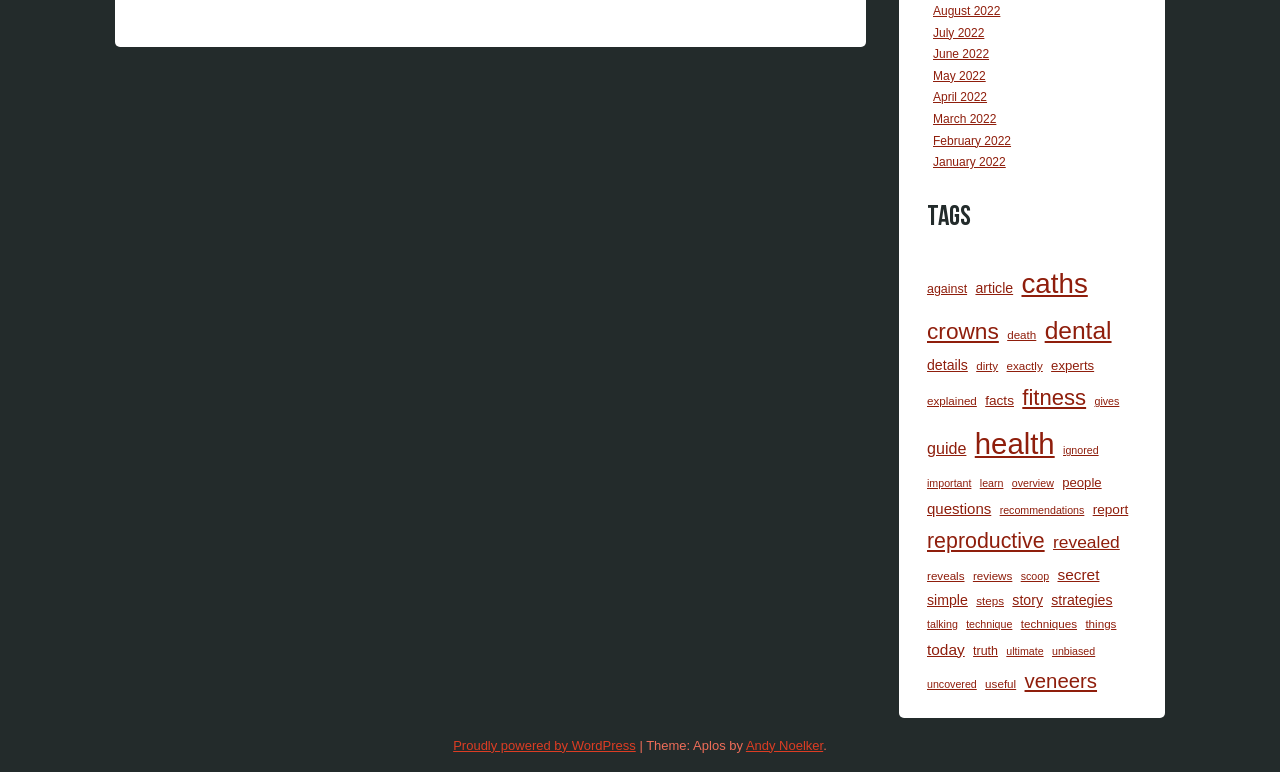Locate the bounding box coordinates of the clickable area needed to fulfill the instruction: "Explore the 'fitness' topic".

[0.799, 0.49, 0.849, 0.542]